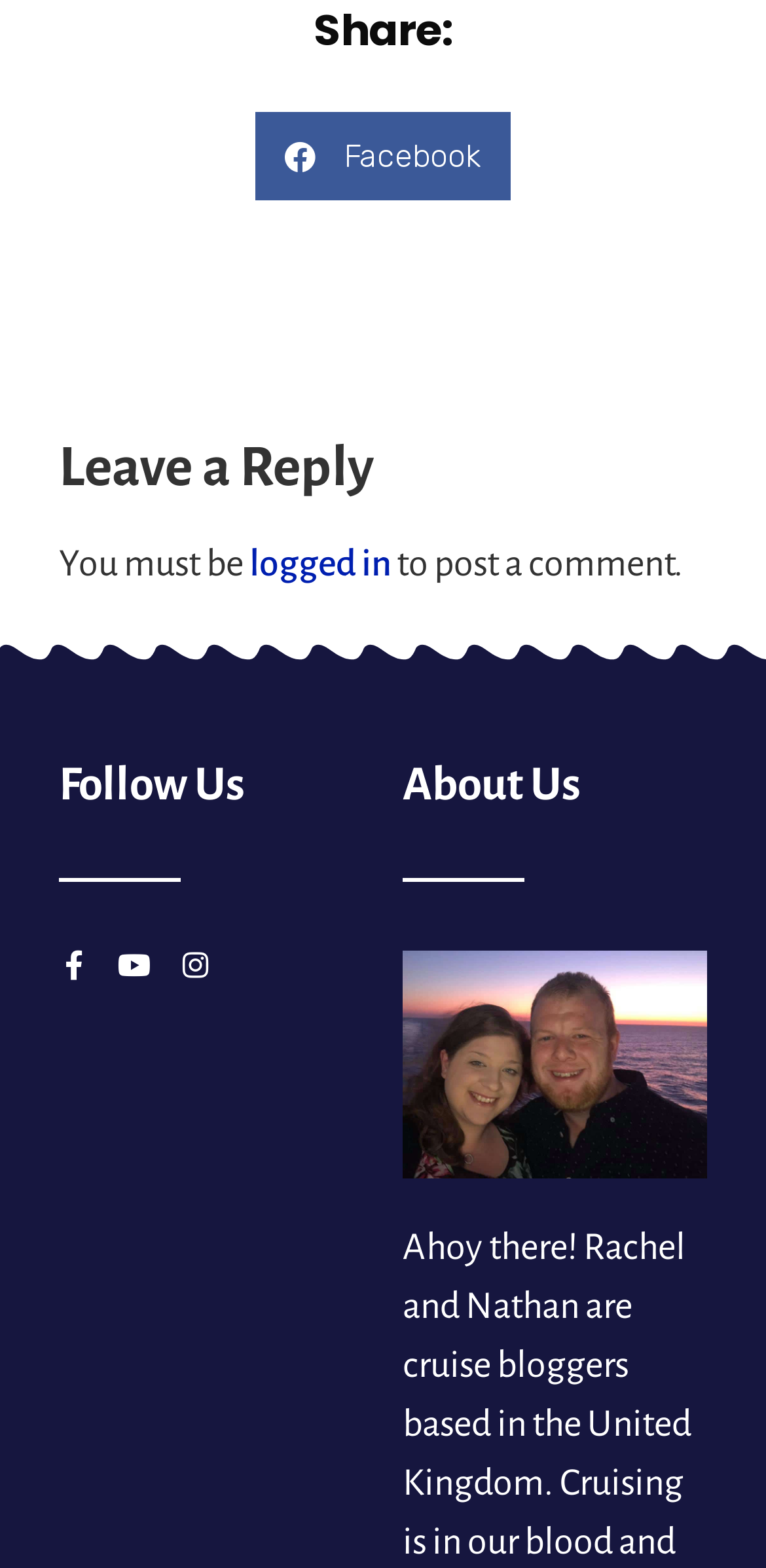How many headings are present on the webpage?
Based on the image, answer the question with a single word or brief phrase.

4